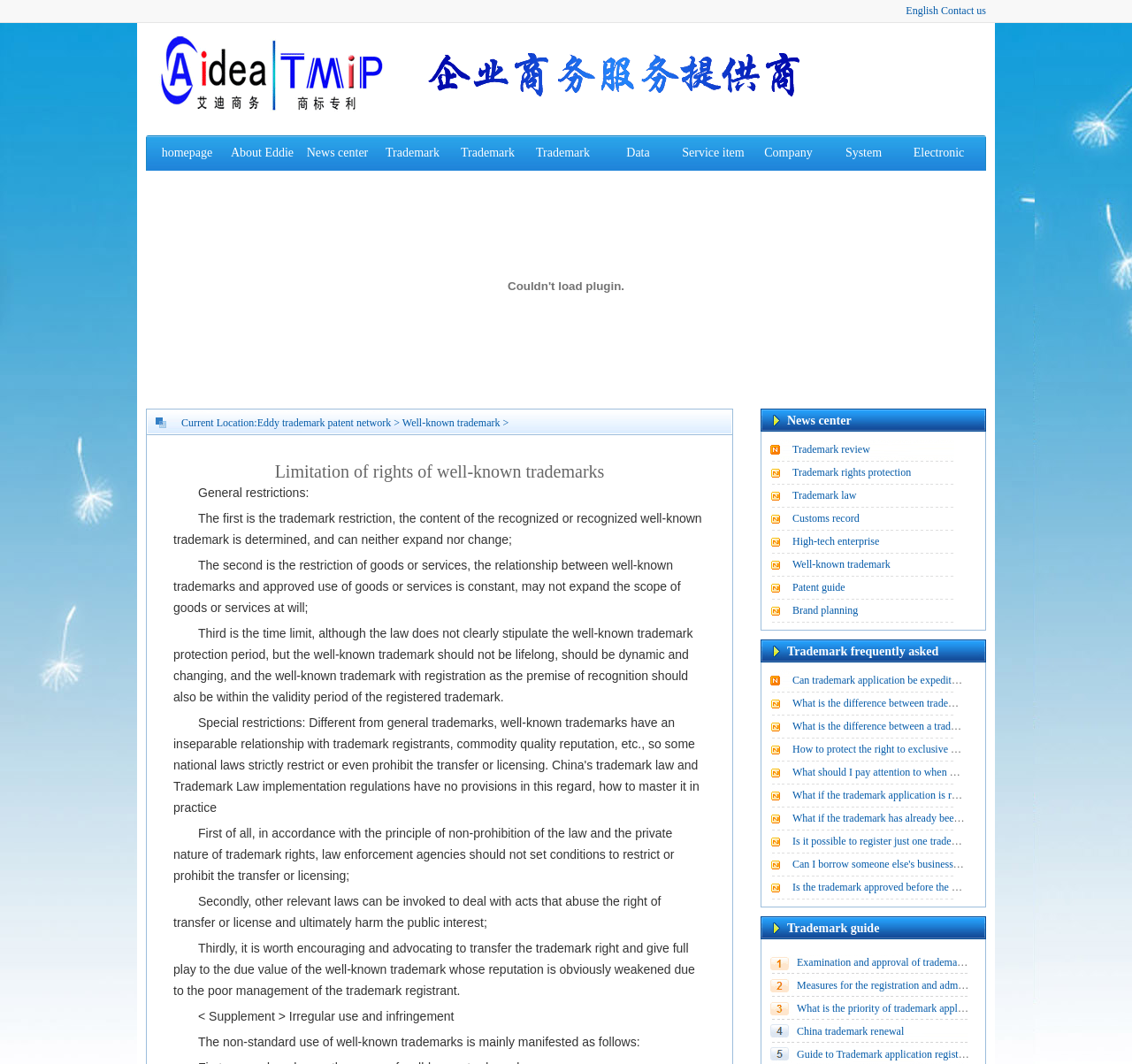Locate the bounding box coordinates of the area to click to fulfill this instruction: "Go to the 'Trademark registration' page". The bounding box should be presented as four float numbers between 0 and 1, in the order [left, top, right, bottom].

[0.34, 0.137, 0.389, 0.183]